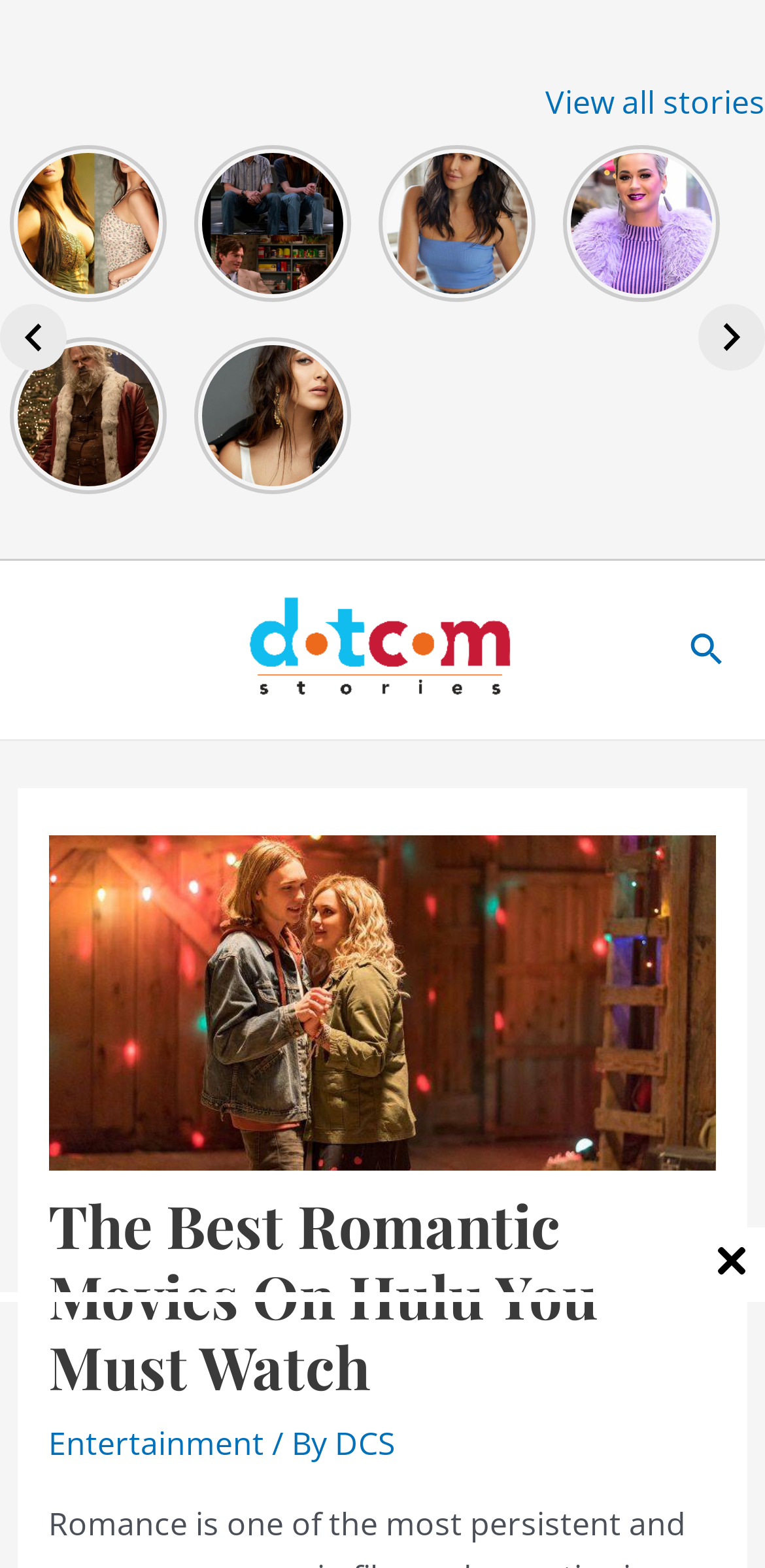Give a one-word or phrase response to the following question: What is the text of the first link on the webpage?

Palak Tiwari Is All Set To Dazzle Bollywood With Her Beauty